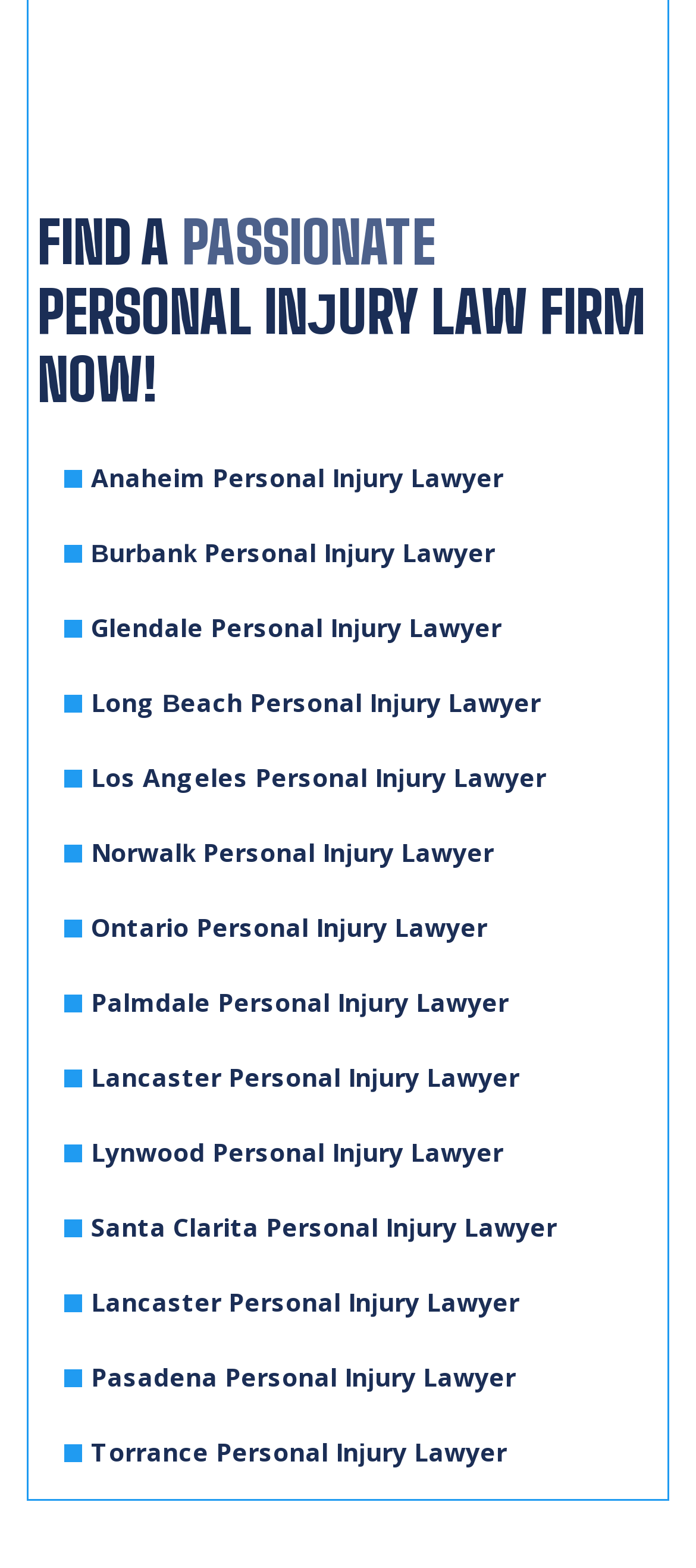Locate the bounding box coordinates of the clickable area to execute the instruction: "Click Anaheim Personal Injury Lawyer". Provide the coordinates as four float numbers between 0 and 1, represented as [left, top, right, bottom].

[0.092, 0.282, 0.908, 0.328]